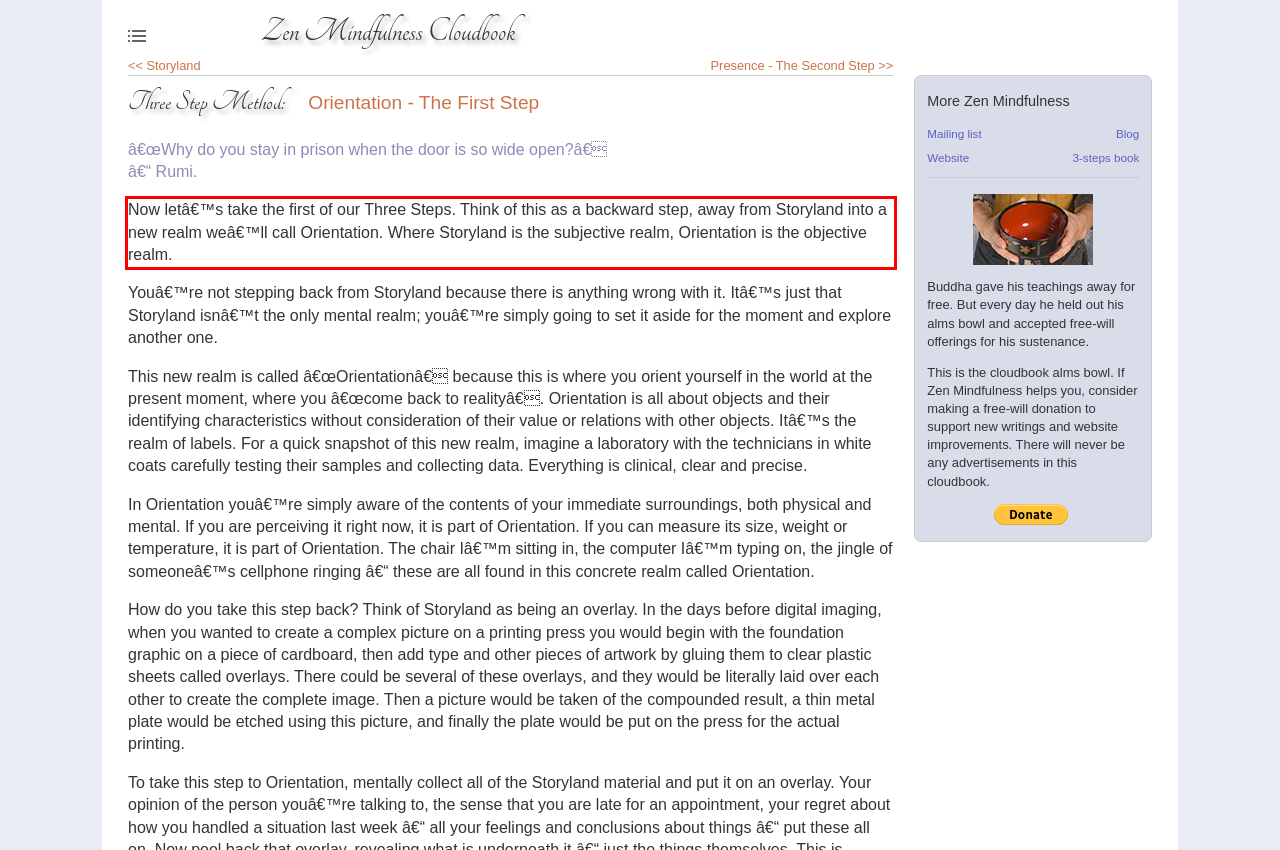Given a webpage screenshot, locate the red bounding box and extract the text content found inside it.

Now letâ€™s take the first of our Three Steps. Think of this as a backward step, away from Storyland into a new realm weâ€™ll call Orientation. Where Storyland is the subjective realm, Orientation is the objective realm.